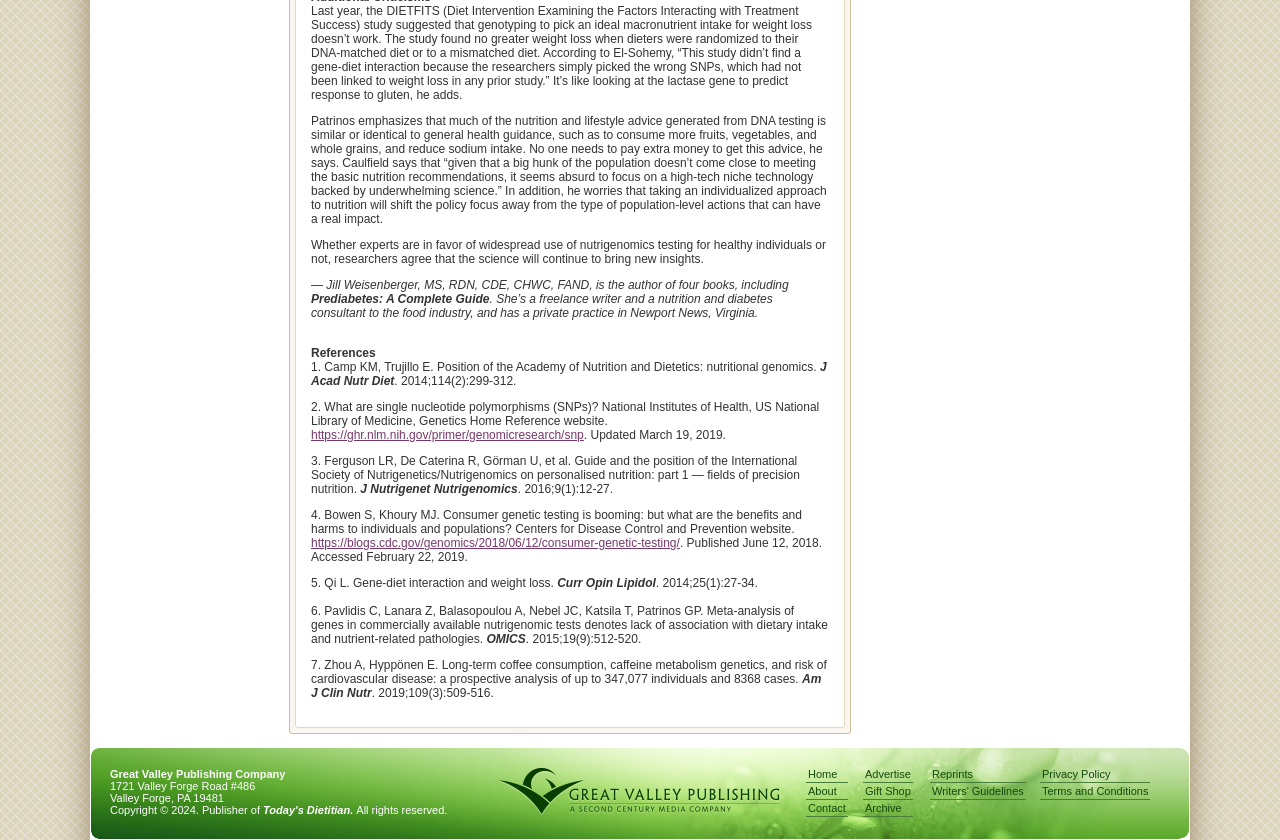From the image, can you give a detailed response to the question below:
Who is the author of the book 'Prediabetes: A Complete Guide'?

The webpage mentions that Jill Weisenberger is the author of four books, including 'Prediabetes: A Complete Guide'. This information is provided in the section that describes her credentials as a nutrition and diabetes consultant.